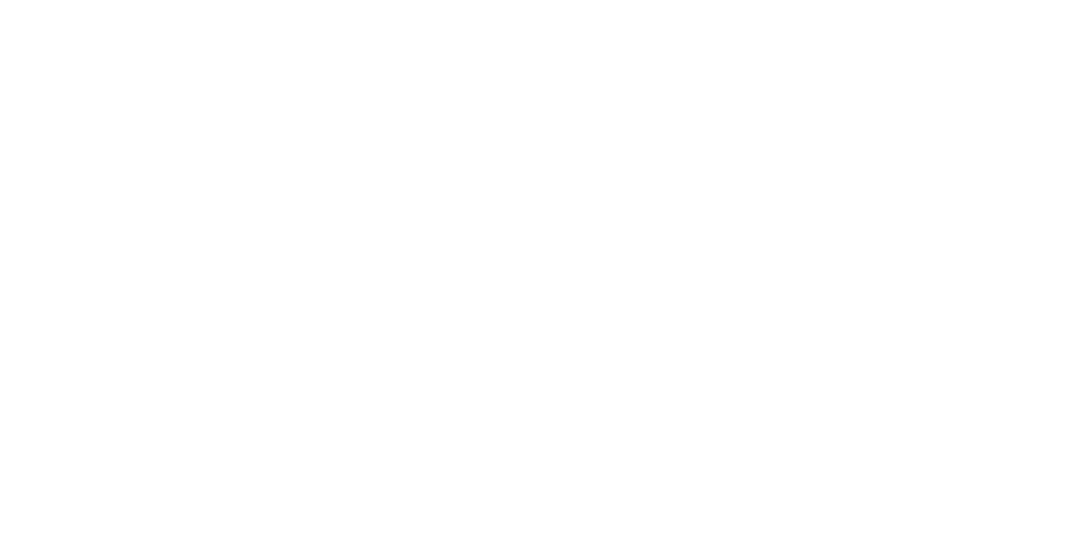Thoroughly describe the content and context of the image.

This image showcases a beautiful beach property referred to as "No Tan Lines," located on the stunning shores of Anna Maria Island, Florida. As a luxury beach front rental, this home features breathtaking views of Tampa Bay, emphasizing its prime coastal location. Visitors can enjoy amenities like a private heated pool, a sandy beach that extends up to the high tide line, and ample room with four bedrooms and four bathrooms, accommodating up to eight guests. The inviting atmosphere and picturesque surroundings make it an ideal destination for a relaxing beach getaway.